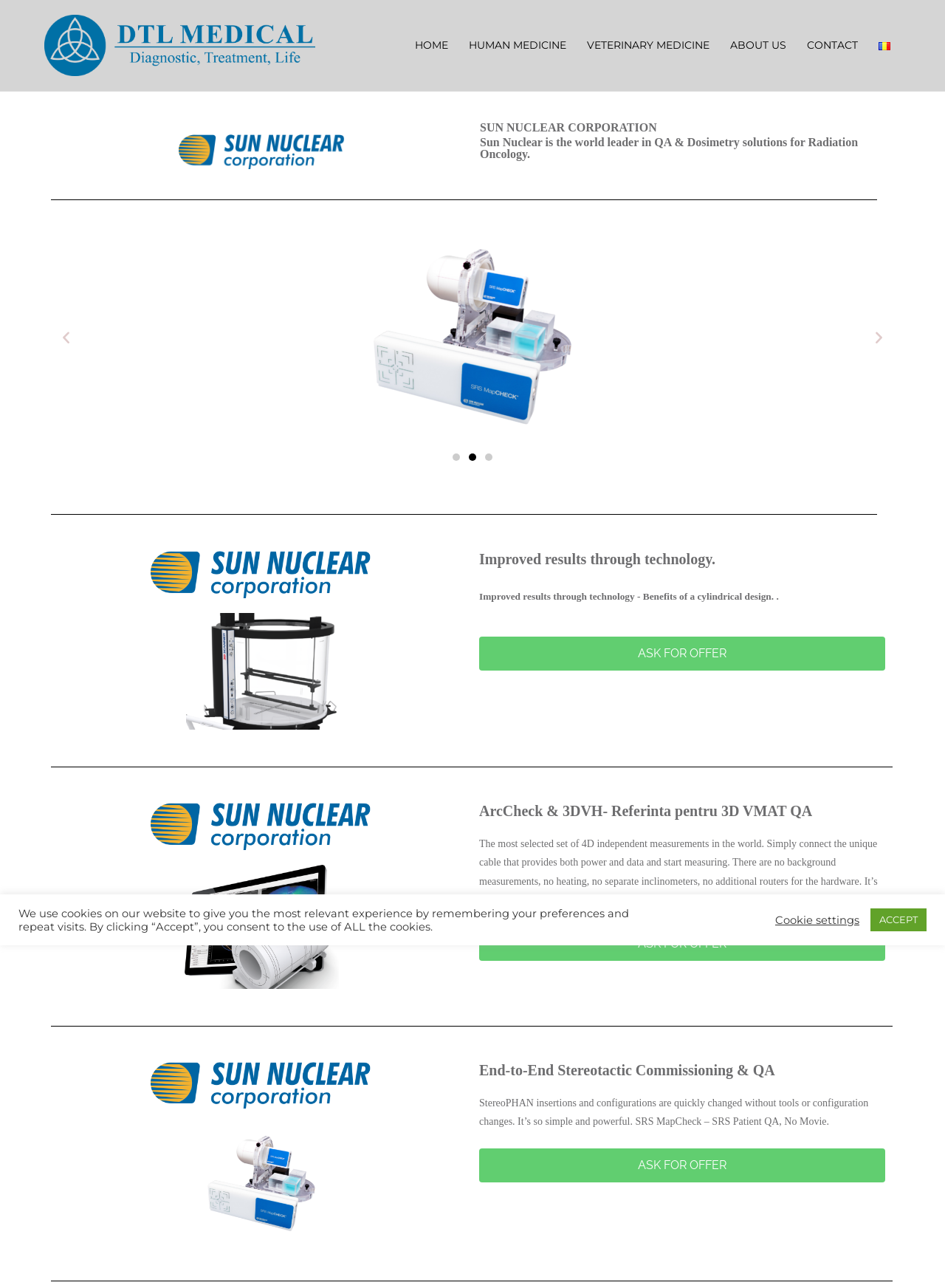Please locate the bounding box coordinates of the element that should be clicked to achieve the given instruction: "View Travel industry forecasts excellent business for 2024".

None